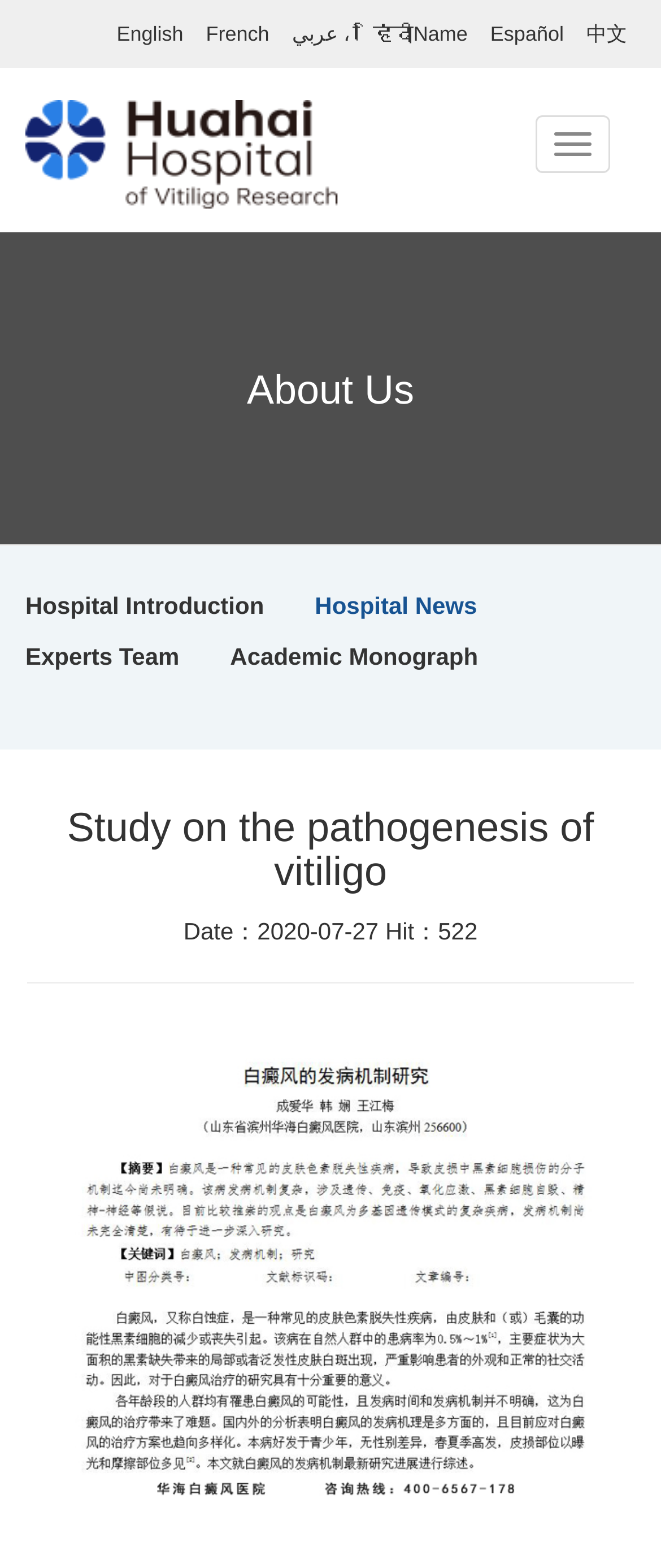Respond to the question below with a single word or phrase:
What is the title of the first article?

Study on the pathogenesis of vitiligo